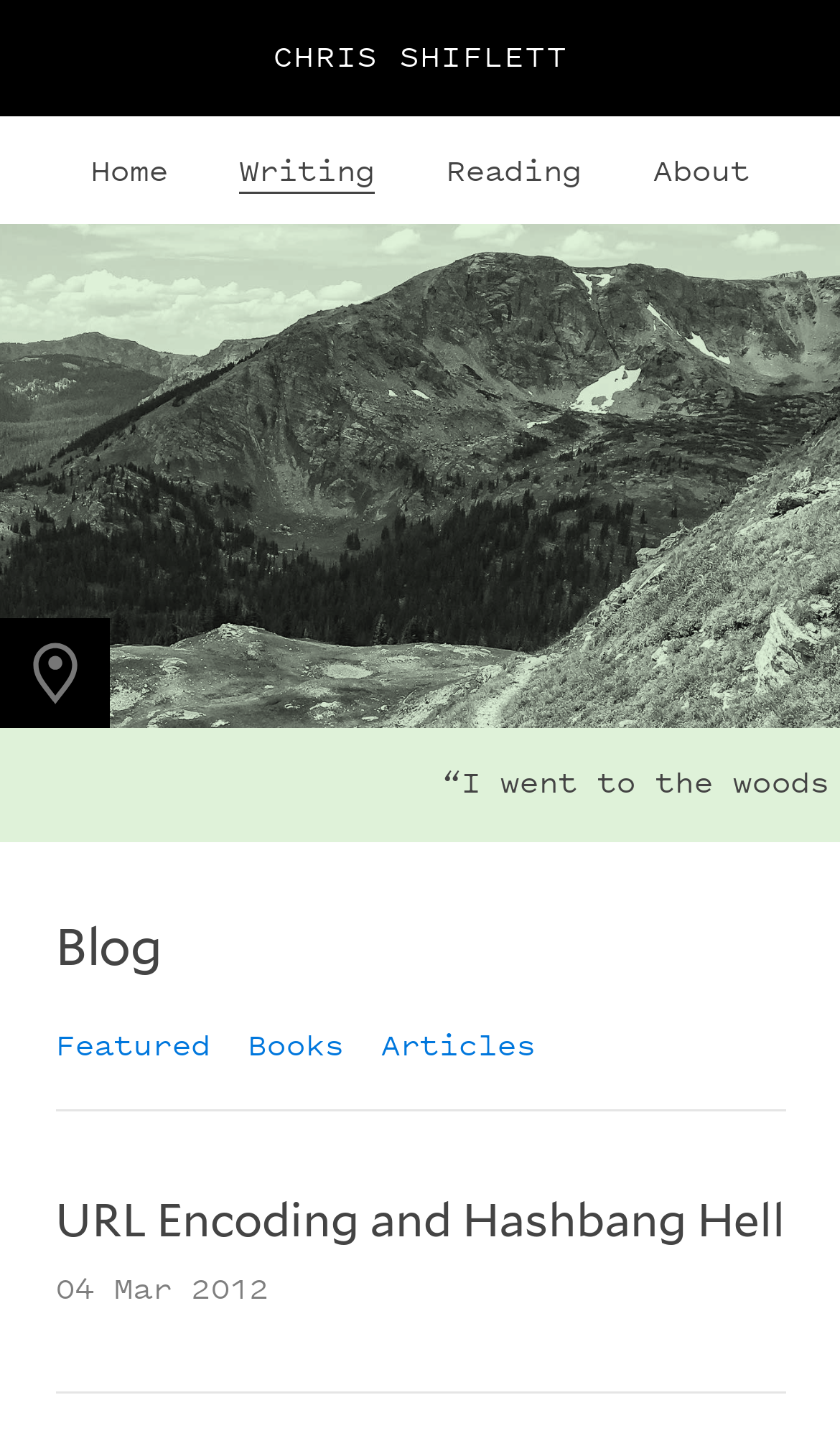Find the bounding box coordinates for the area you need to click to carry out the instruction: "visit about page". The coordinates should be four float numbers between 0 and 1, indicated as [left, top, right, bottom].

[0.777, 0.101, 0.892, 0.132]